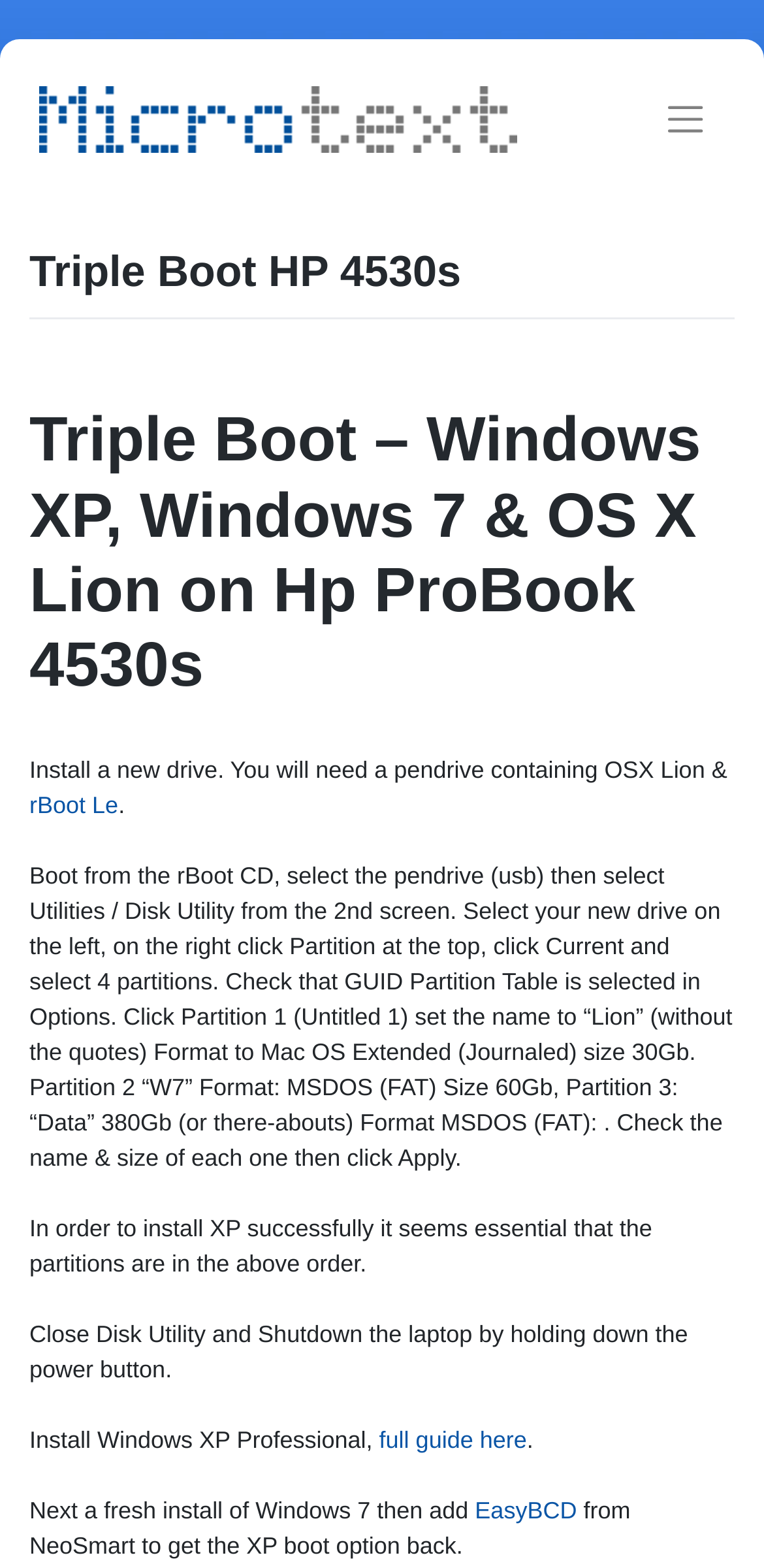Respond to the question below with a single word or phrase:
What is the purpose of EasyBCD?

Get XP boot option back